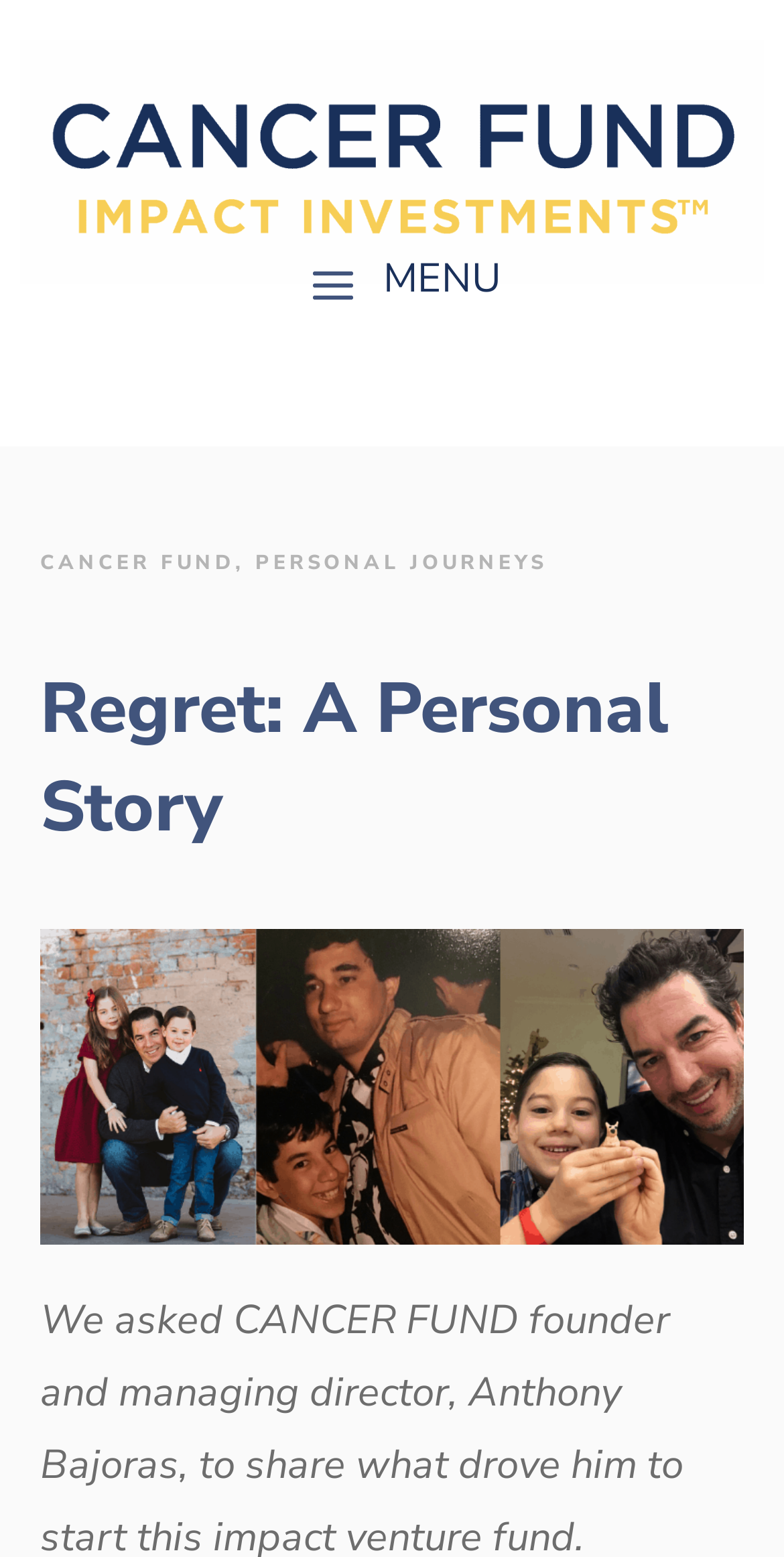Please give a succinct answer to the question in one word or phrase:
What is the category of the story?

Personal Journeys